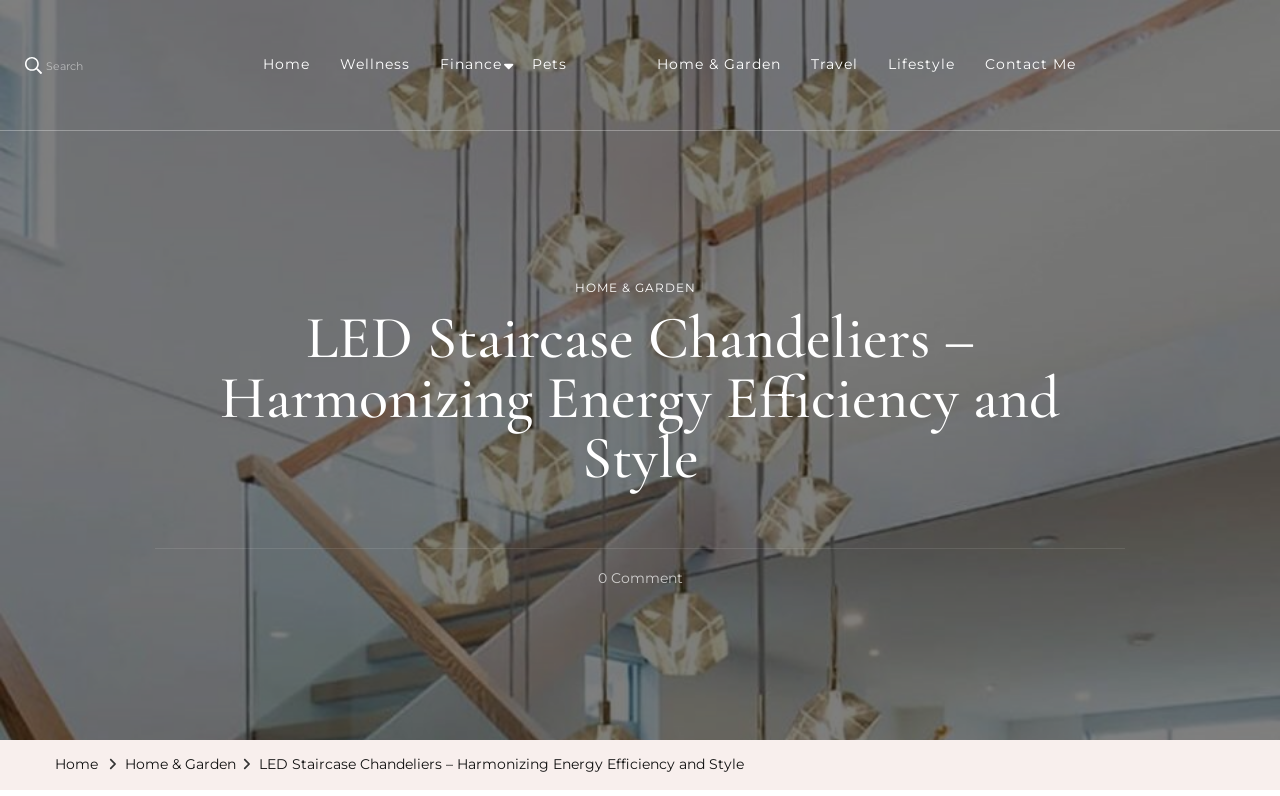How many categories are listed in the top navigation bar?
Based on the screenshot, respond with a single word or phrase.

7